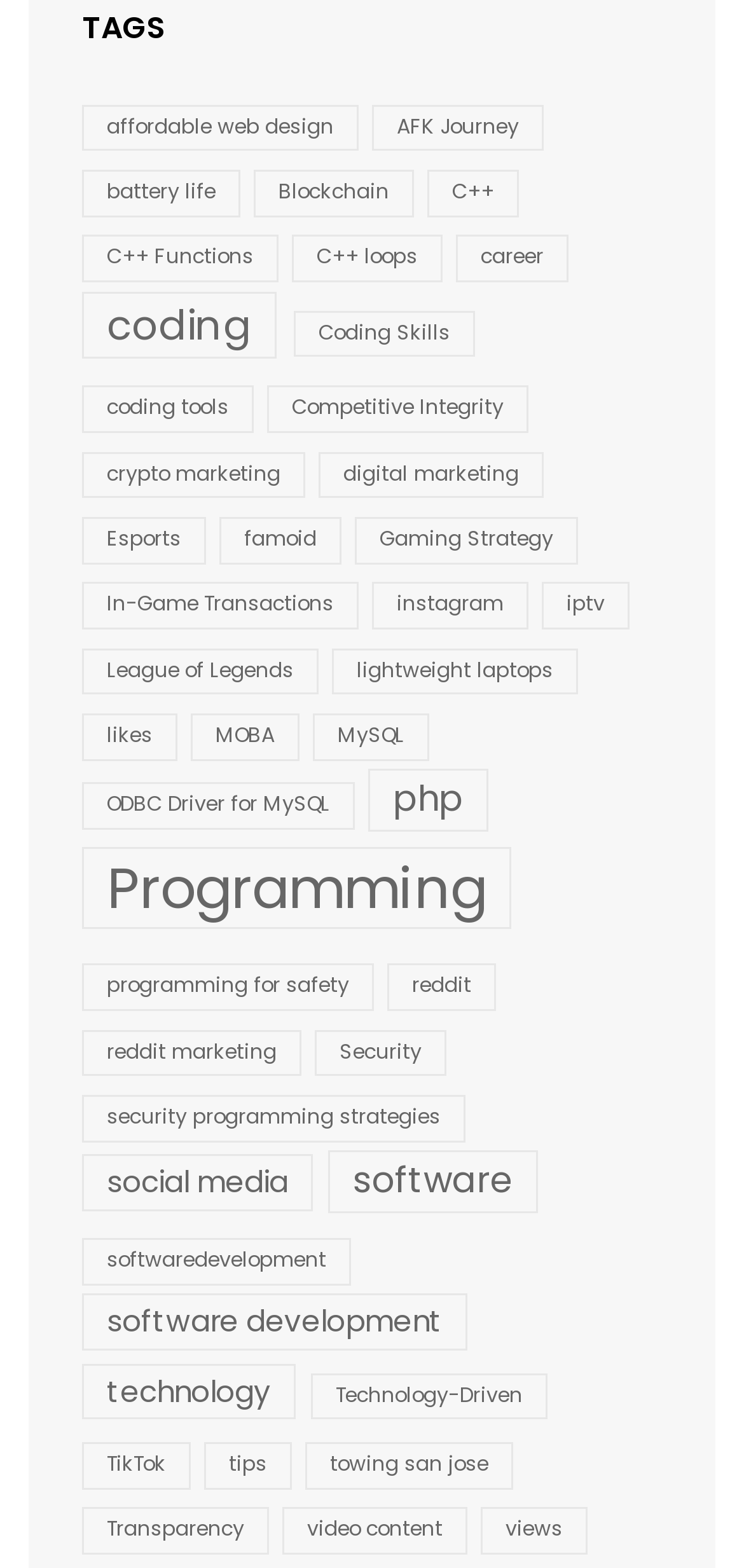Provide the bounding box coordinates for the area that should be clicked to complete the instruction: "click on affordable web design".

[0.11, 0.067, 0.482, 0.097]